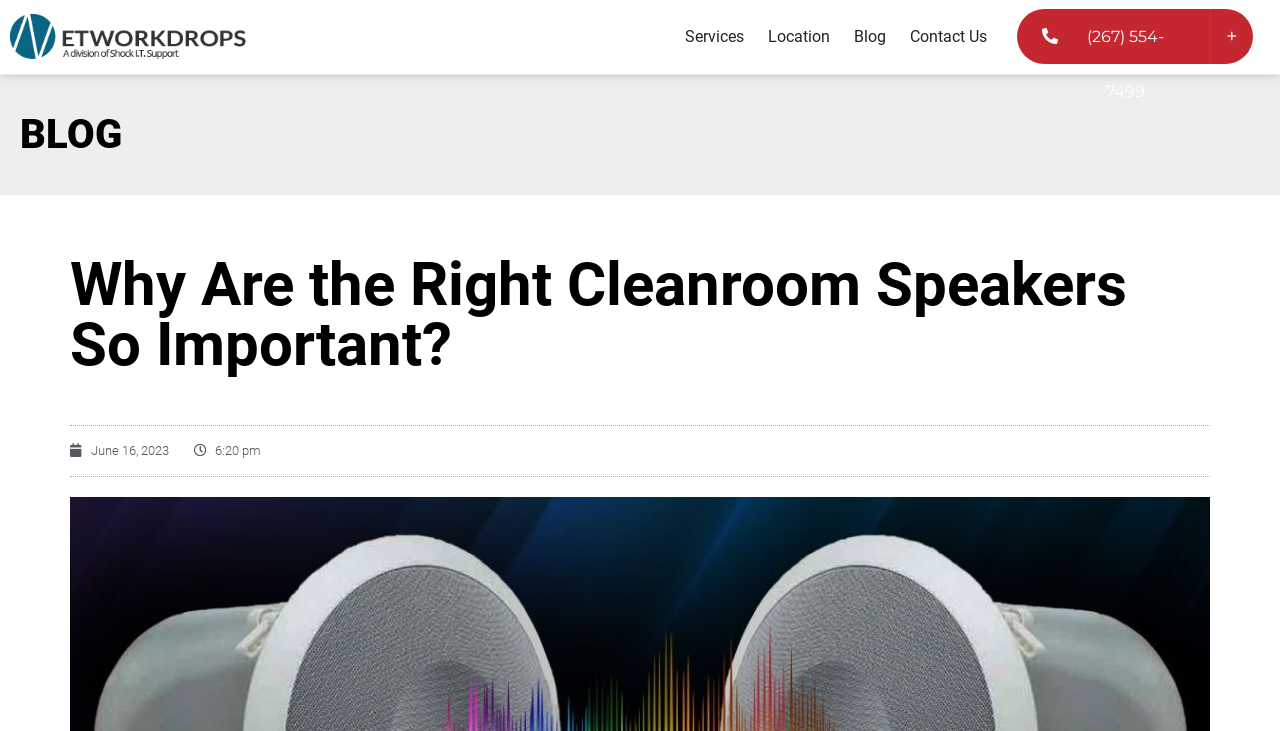Locate the bounding box for the described UI element: "TRADE DIRECTORY". Ensure the coordinates are four float numbers between 0 and 1, formatted as [left, top, right, bottom].

None